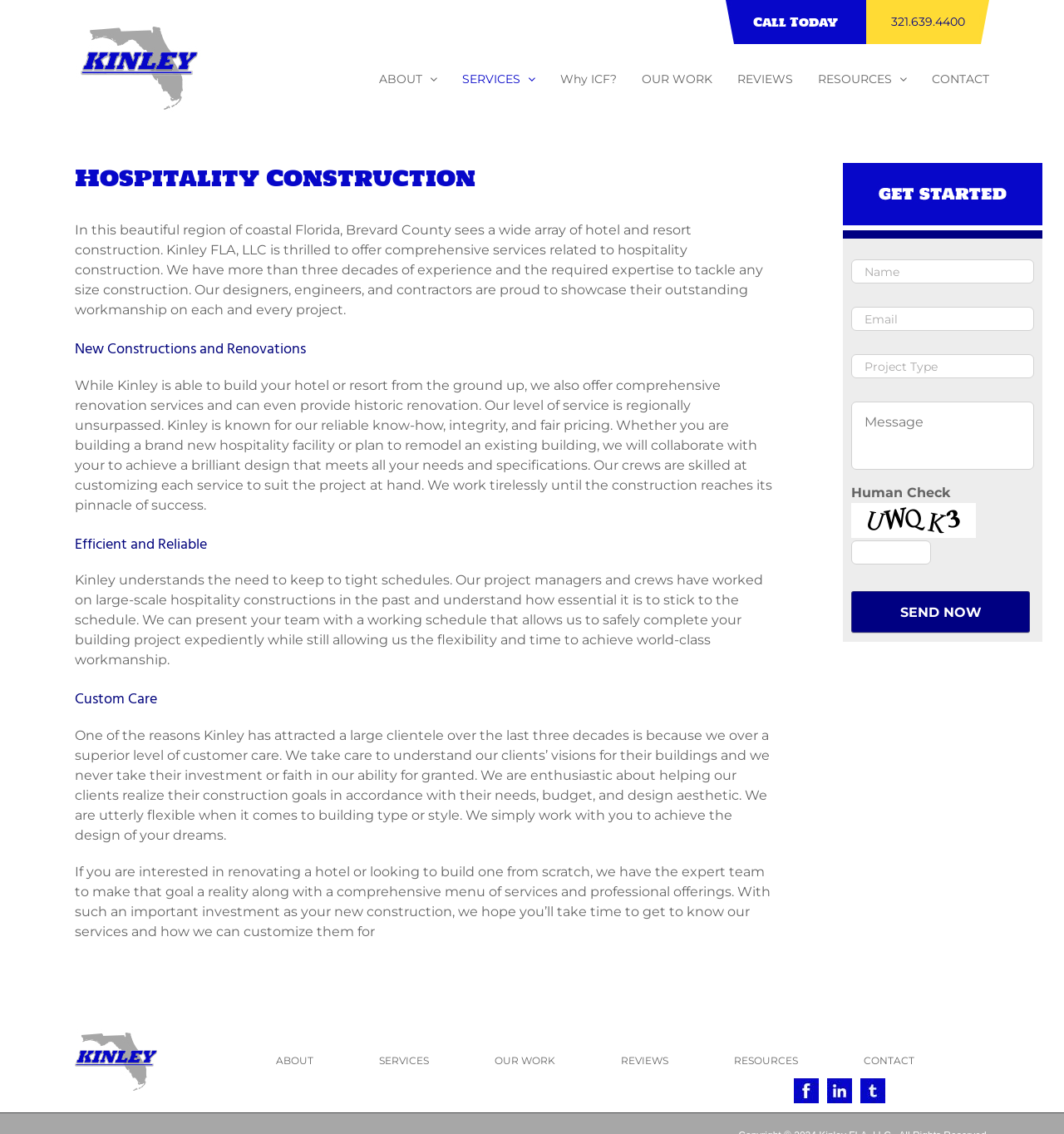Please determine the bounding box of the UI element that matches this description: name="input_4" placeholder="Message". The coordinates should be given as (top-left x, top-left y, bottom-right x, bottom-right y), with all values between 0 and 1.

[0.8, 0.354, 0.972, 0.414]